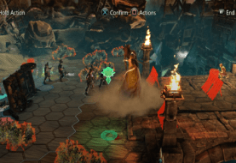What do green markers represent?
Kindly offer a comprehensive and detailed response to the question.

According to the caption, different colored markers are used to represent various zones for gameplay mechanics, and specifically, 'green for potential moves'.